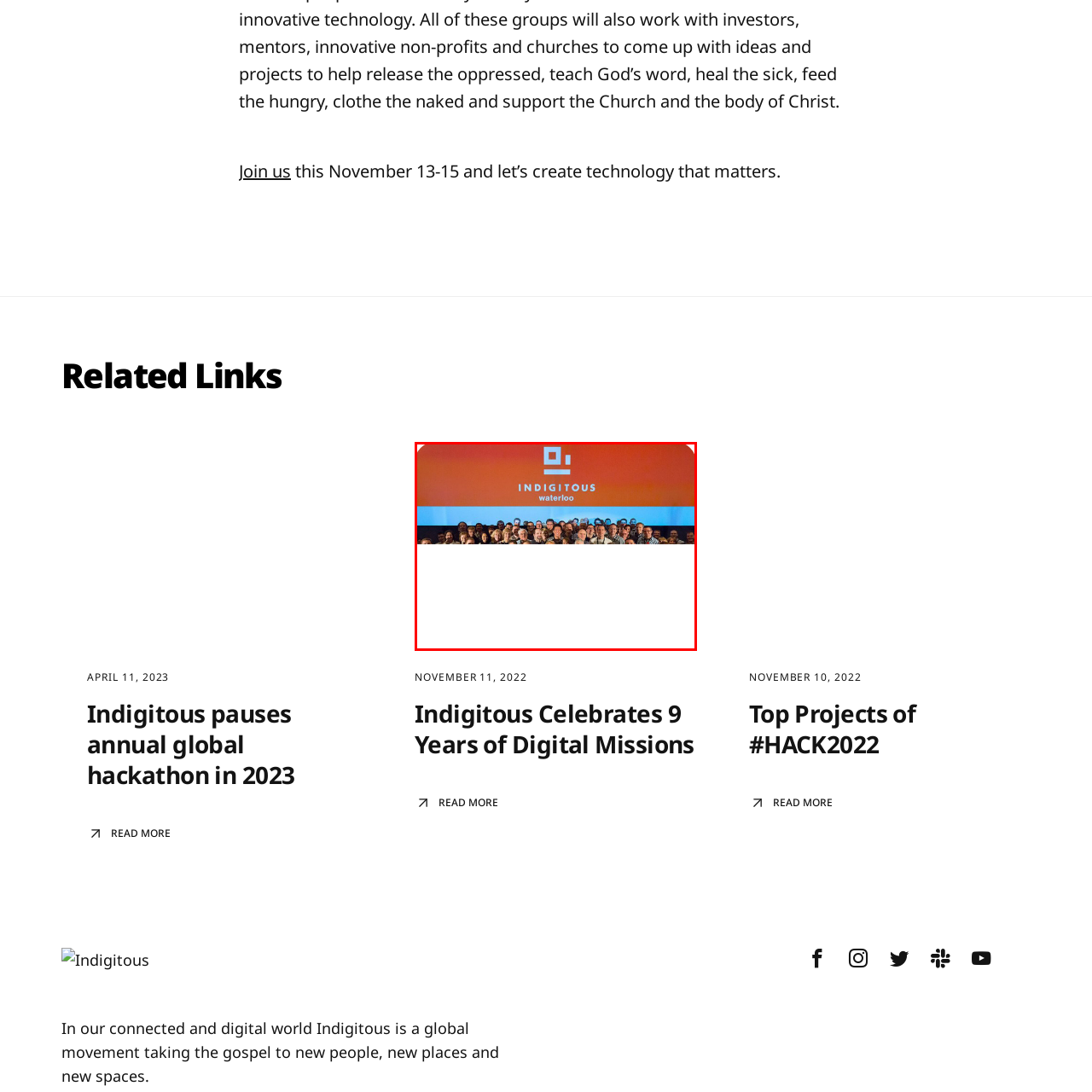Look at the image marked by the red box and respond with a single word or phrase: What is the main theme of the gathering?

Digital ministry and innovation